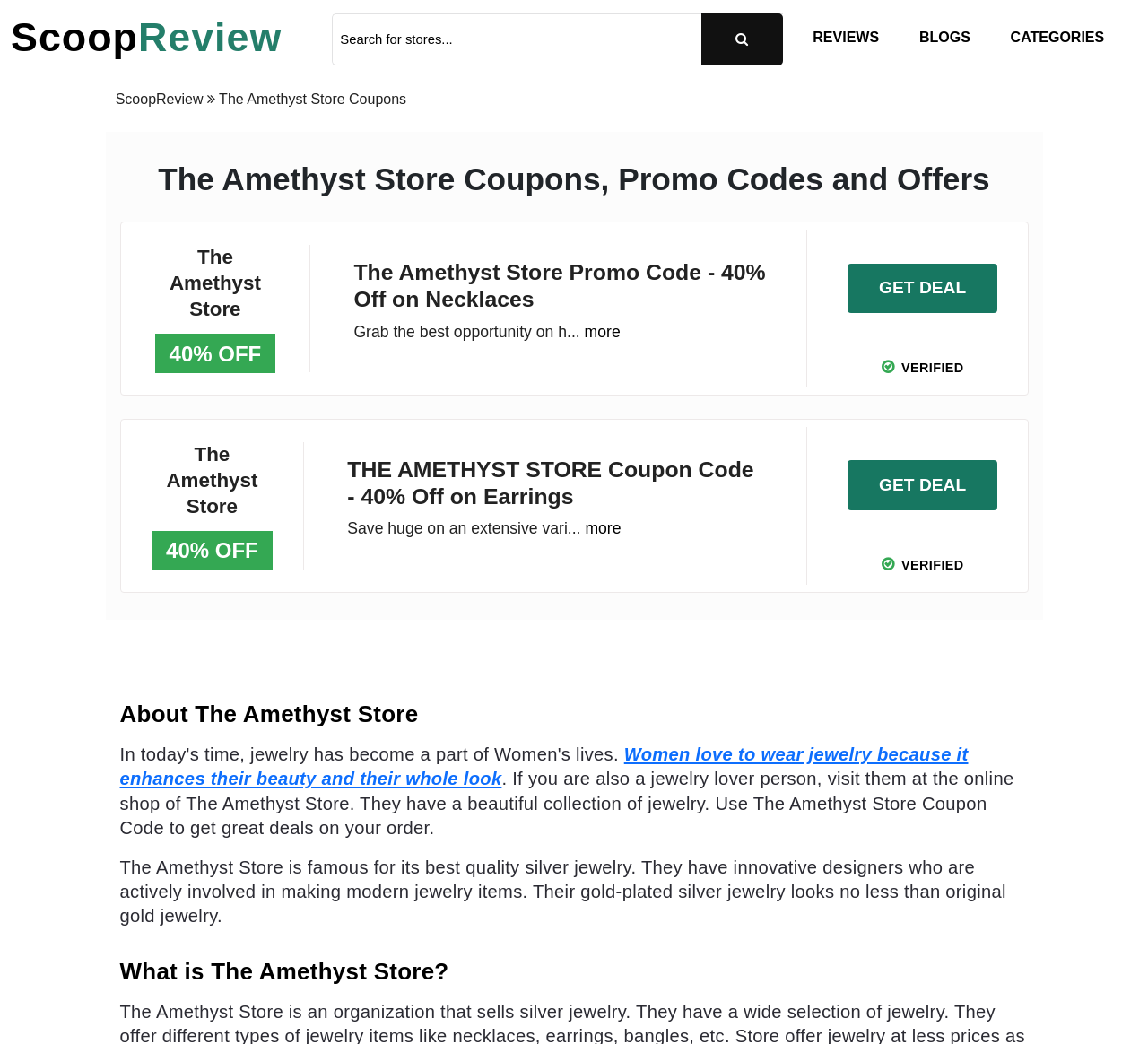Carefully observe the image and respond to the question with a detailed answer:
What is the main purpose of this webpage?

Based on the webpage's content, it appears to be a coupon code aggregator for The Amethyst Store, providing users with promo codes and discounts on jewelry items.